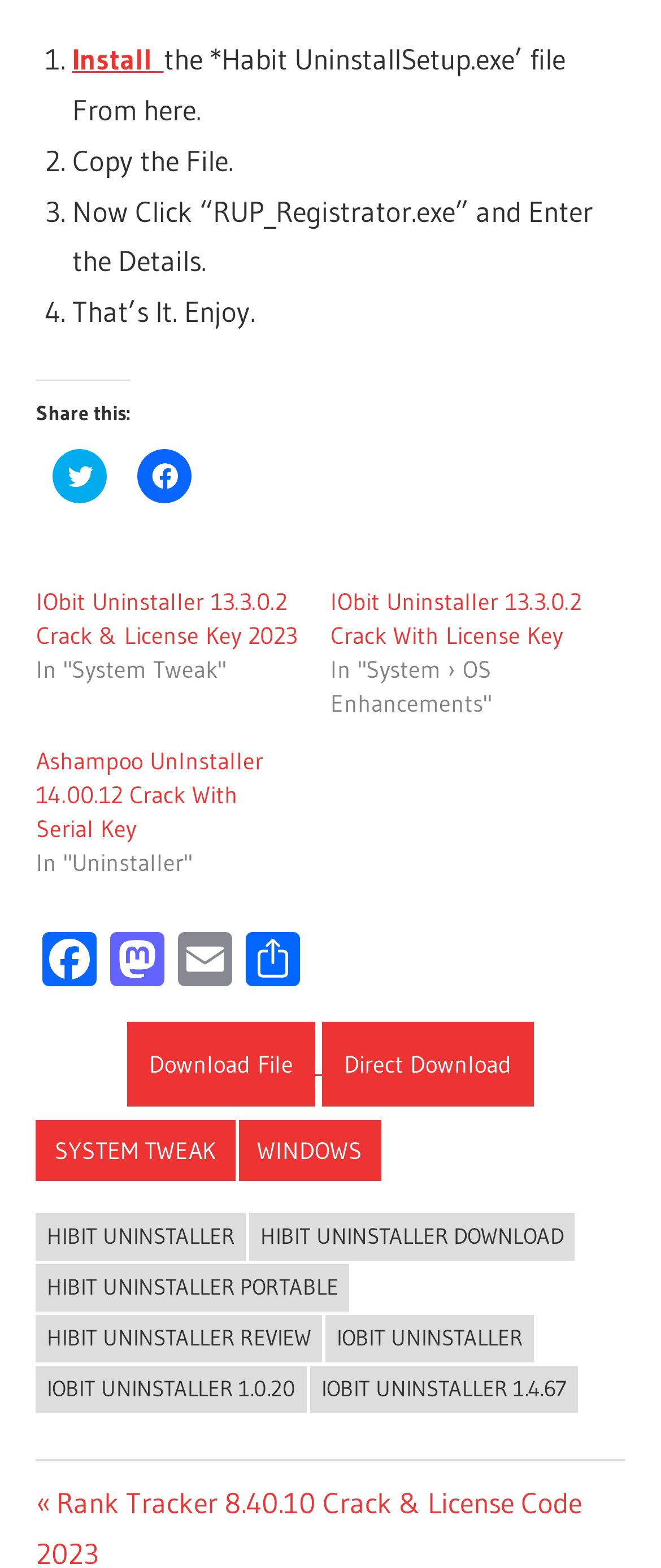Locate the bounding box coordinates of the clickable area needed to fulfill the instruction: "Share on Facebook".

[0.208, 0.286, 0.29, 0.321]